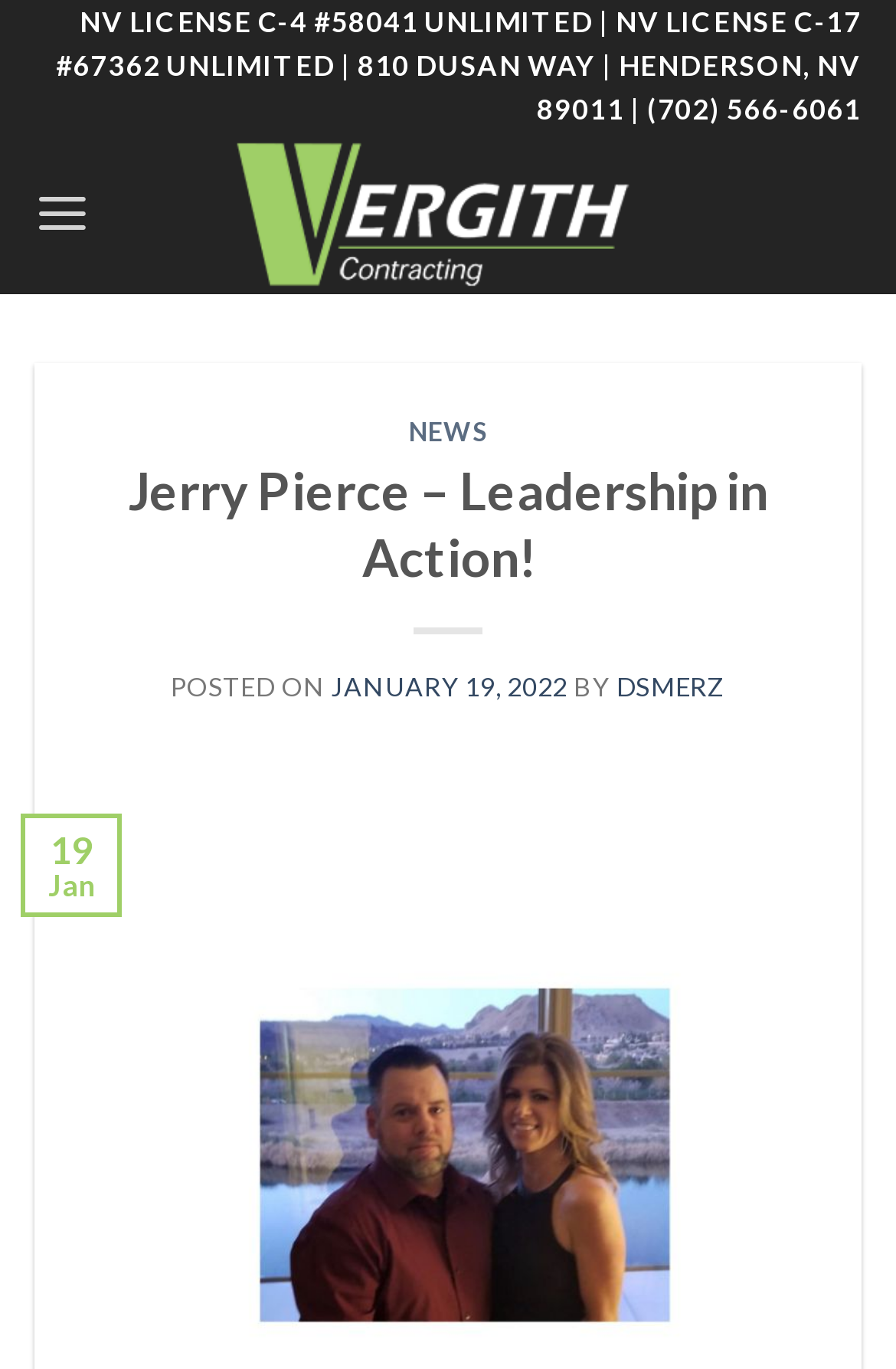Locate the primary headline on the webpage and provide its text.

Jerry Pierce – Leadership in Action!